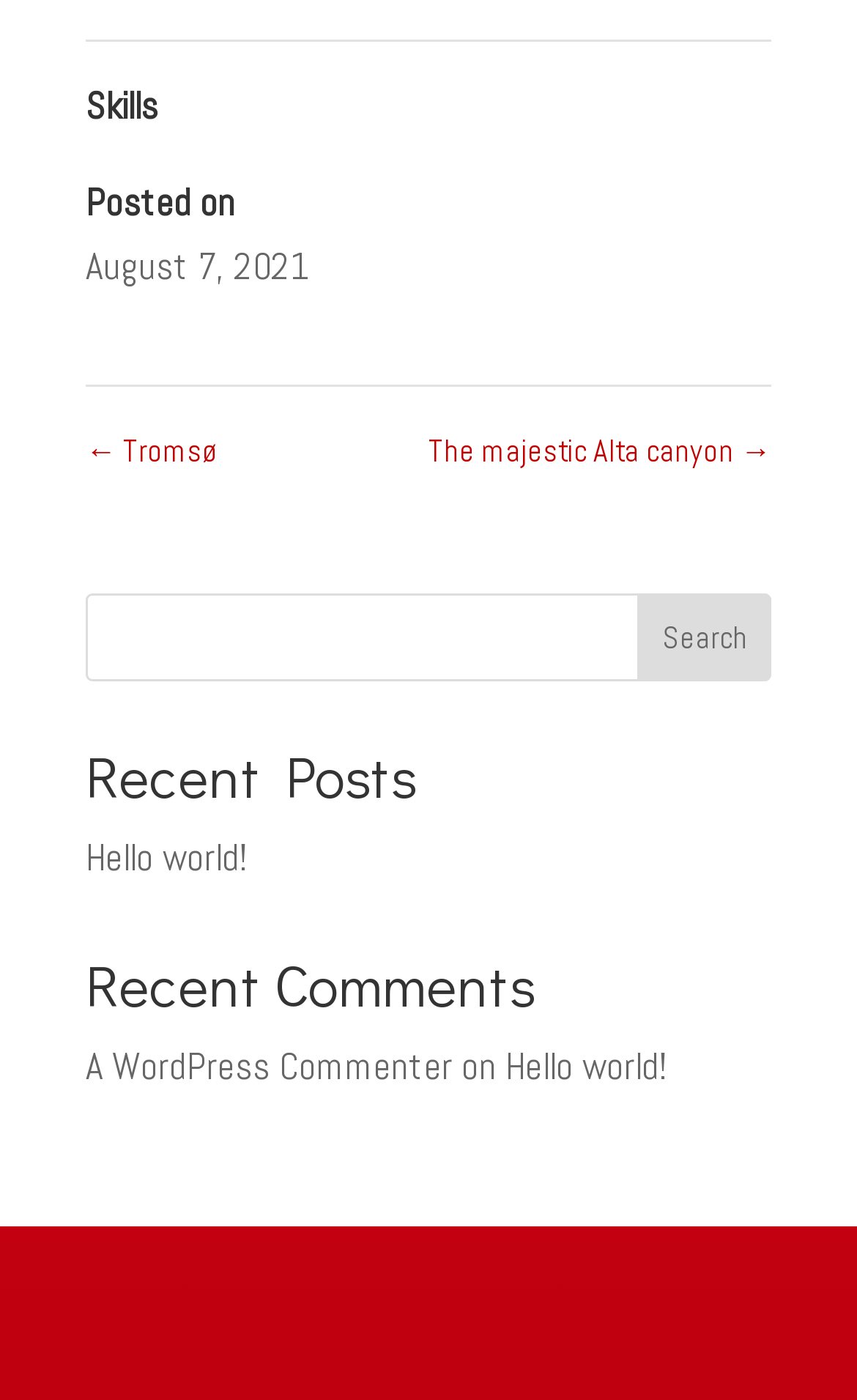What is the name of the canyon mentioned in the link?
Please answer using one word or phrase, based on the screenshot.

Alta canyon